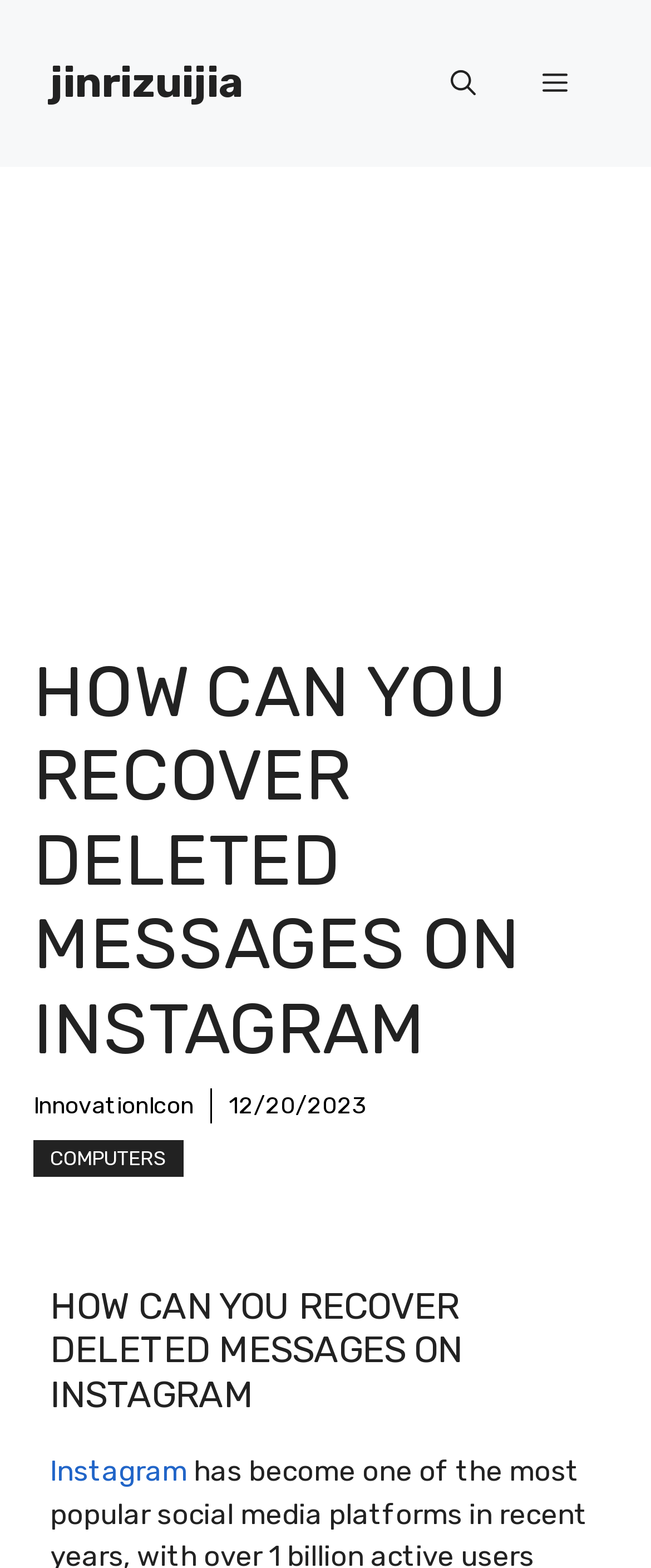Find the bounding box coordinates corresponding to the UI element with the description: "aria-label="Open search"". The coordinates should be formatted as [left, top, right, bottom], with values as floats between 0 and 1.

[0.641, 0.021, 0.782, 0.085]